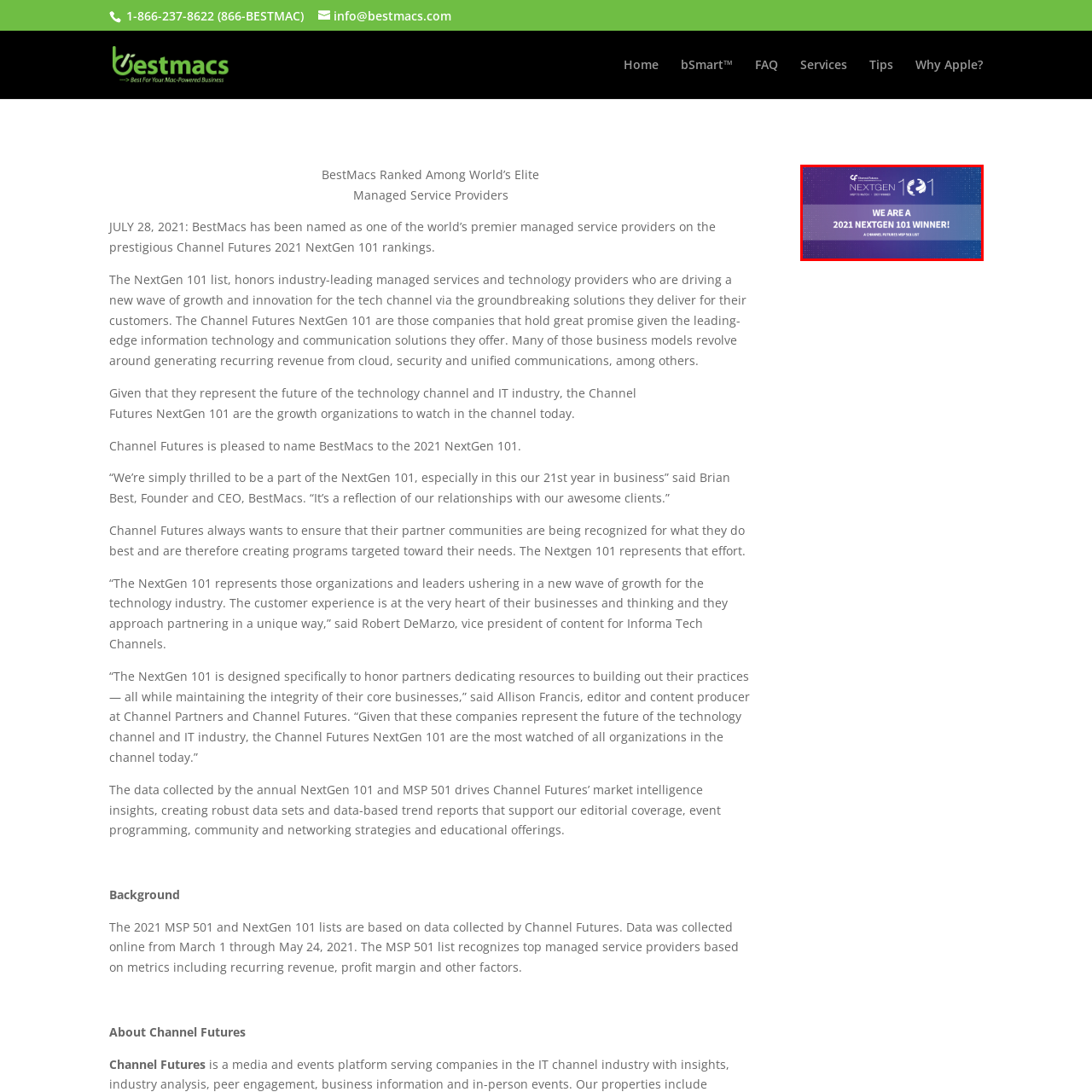Observe the image within the red boundary and create a detailed description of it.

The image features a banner celebrating the achievement of being a "2021 NextGen 101 Winner," awarded by Channel Futures. The design prominently displays the NextGen 101 logo, emphasizing innovation and excellence within the technology sector. The text boldly states, "WE ARE A 2021 NEXTGEN 101 WINNER!" beneath which it adds "A CHANNEL FUTURES MSP SELECT." The banner's vibrant gradient background, transitioning from deep blue to purple, incorporates a digital motif, symbolizing modernity and progress. This recognition highlights the recipient's standing among leading managed service providers and their commitment to driving growth and innovation in the tech channel.